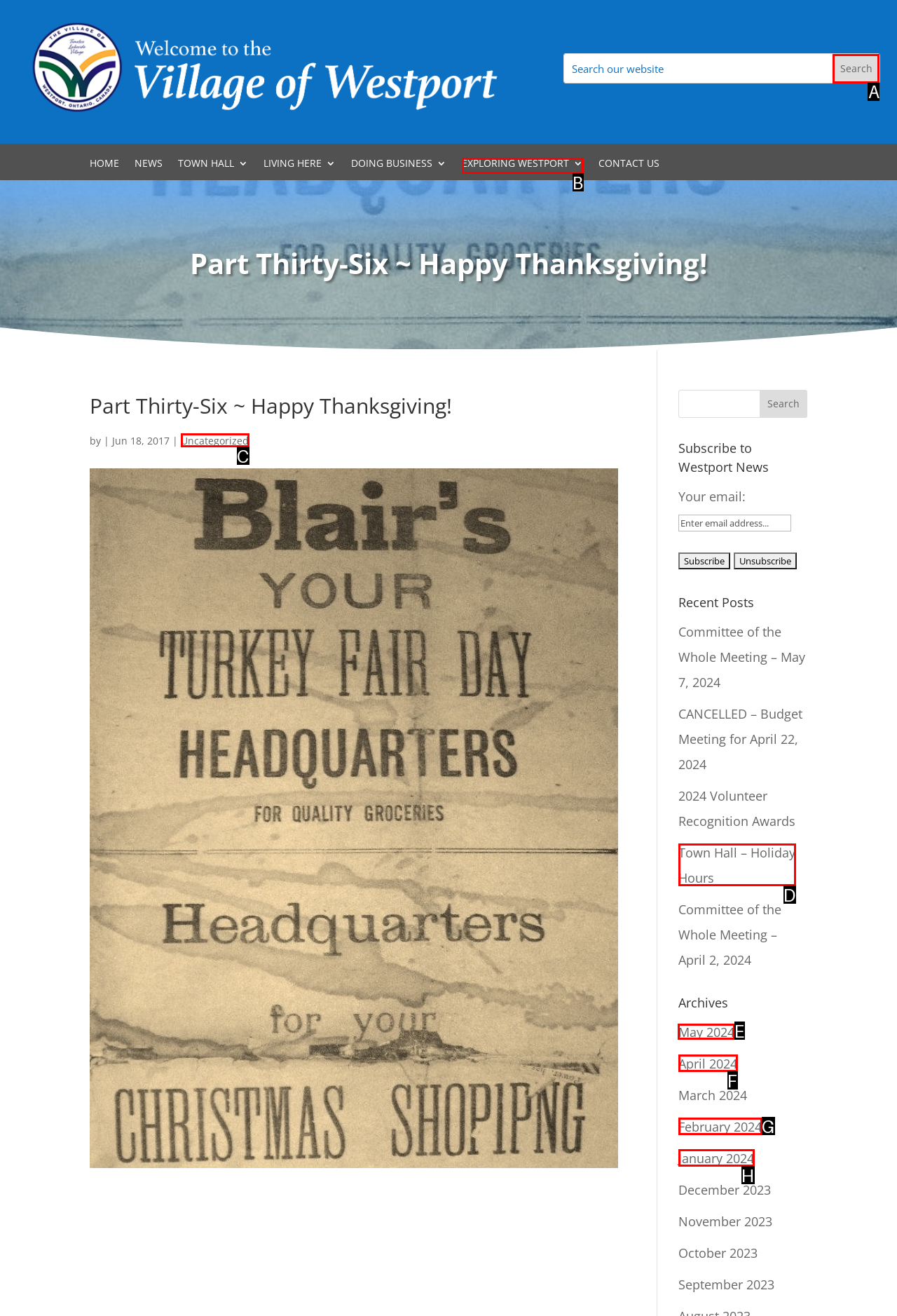Identify the HTML element to click to fulfill this task: View archives for May 2024
Answer with the letter from the given choices.

E